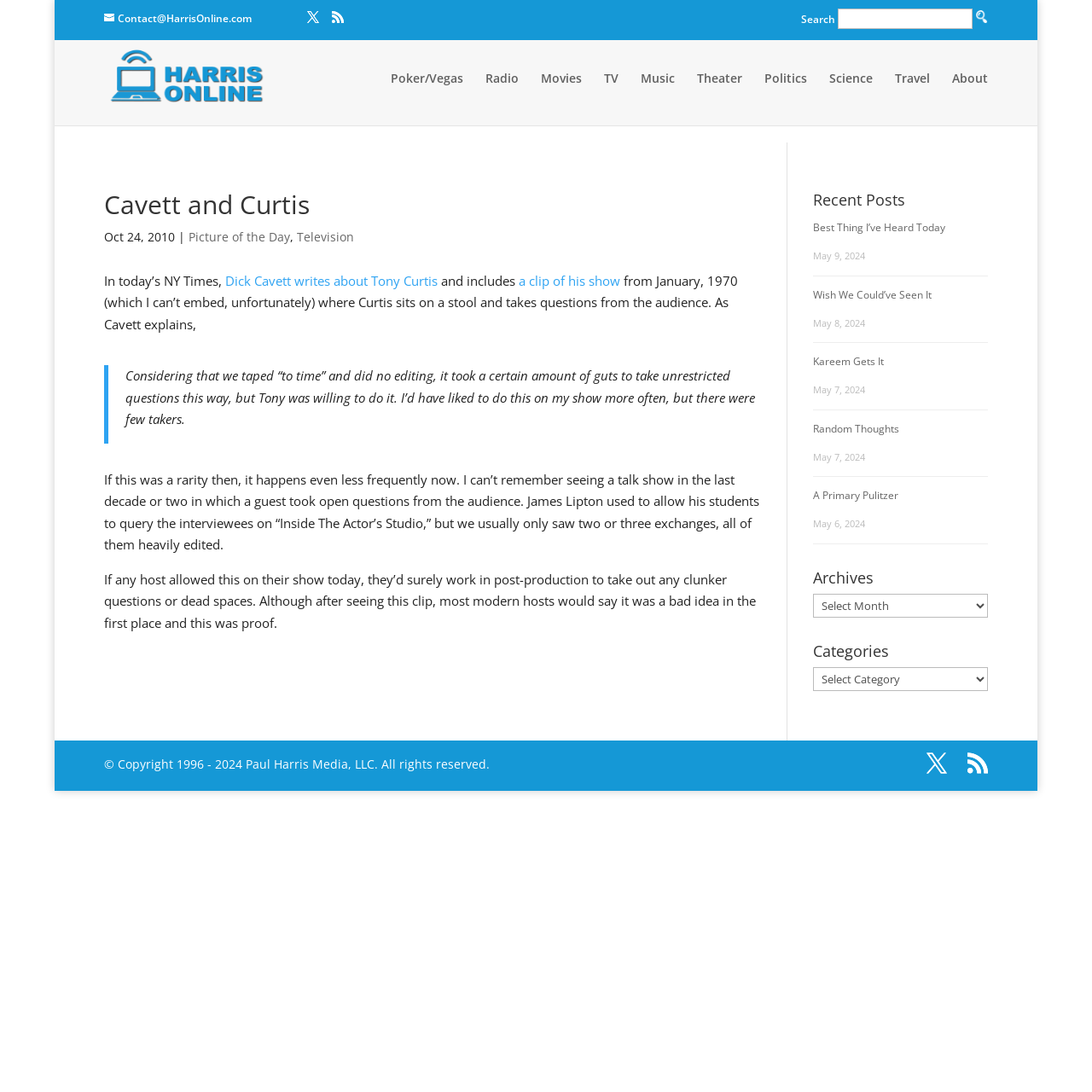Please mark the clickable region by giving the bounding box coordinates needed to complete this instruction: "Follow on google-plus".

None